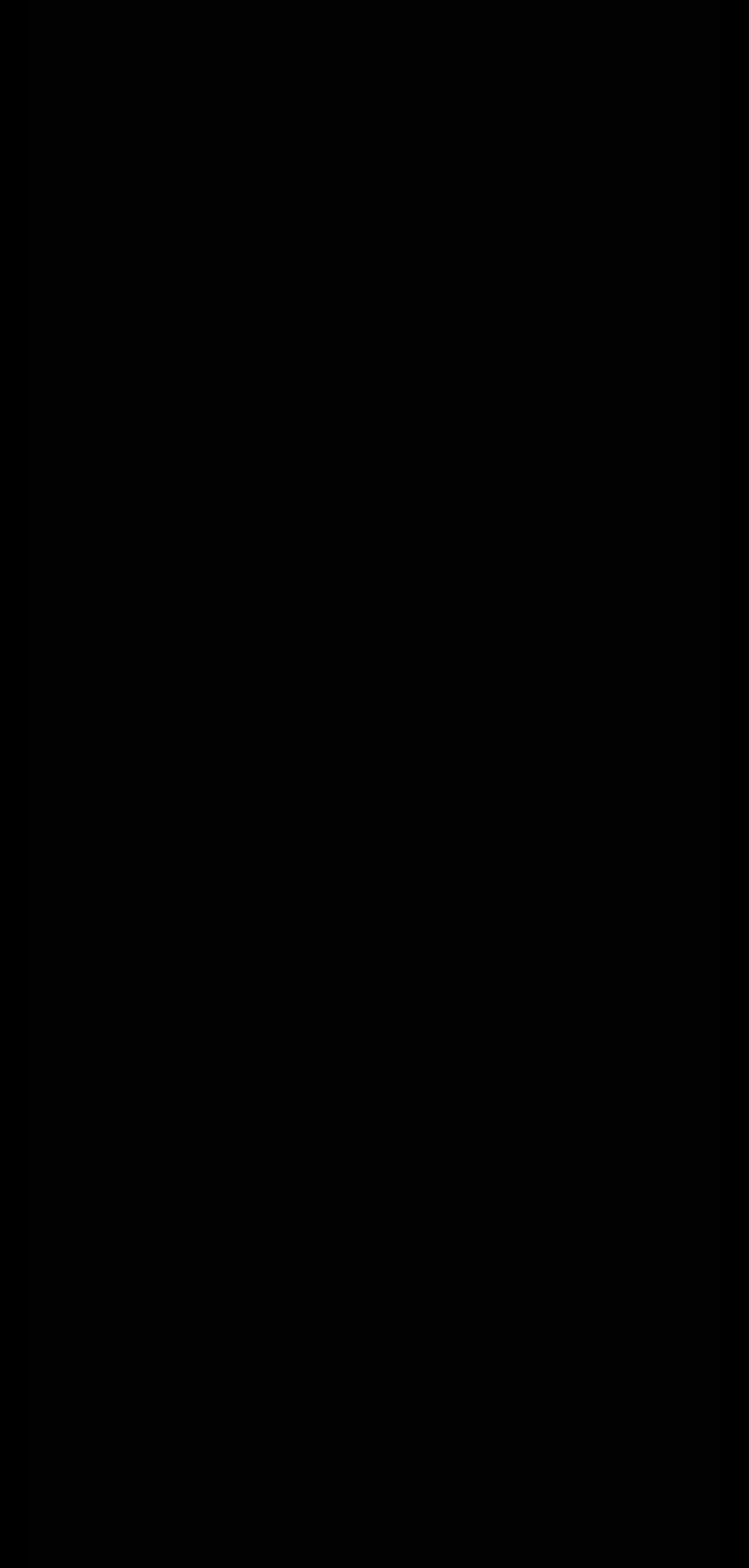Determine the bounding box coordinates of the region that needs to be clicked to achieve the task: "View graphic design services".

[0.162, 0.729, 0.462, 0.753]